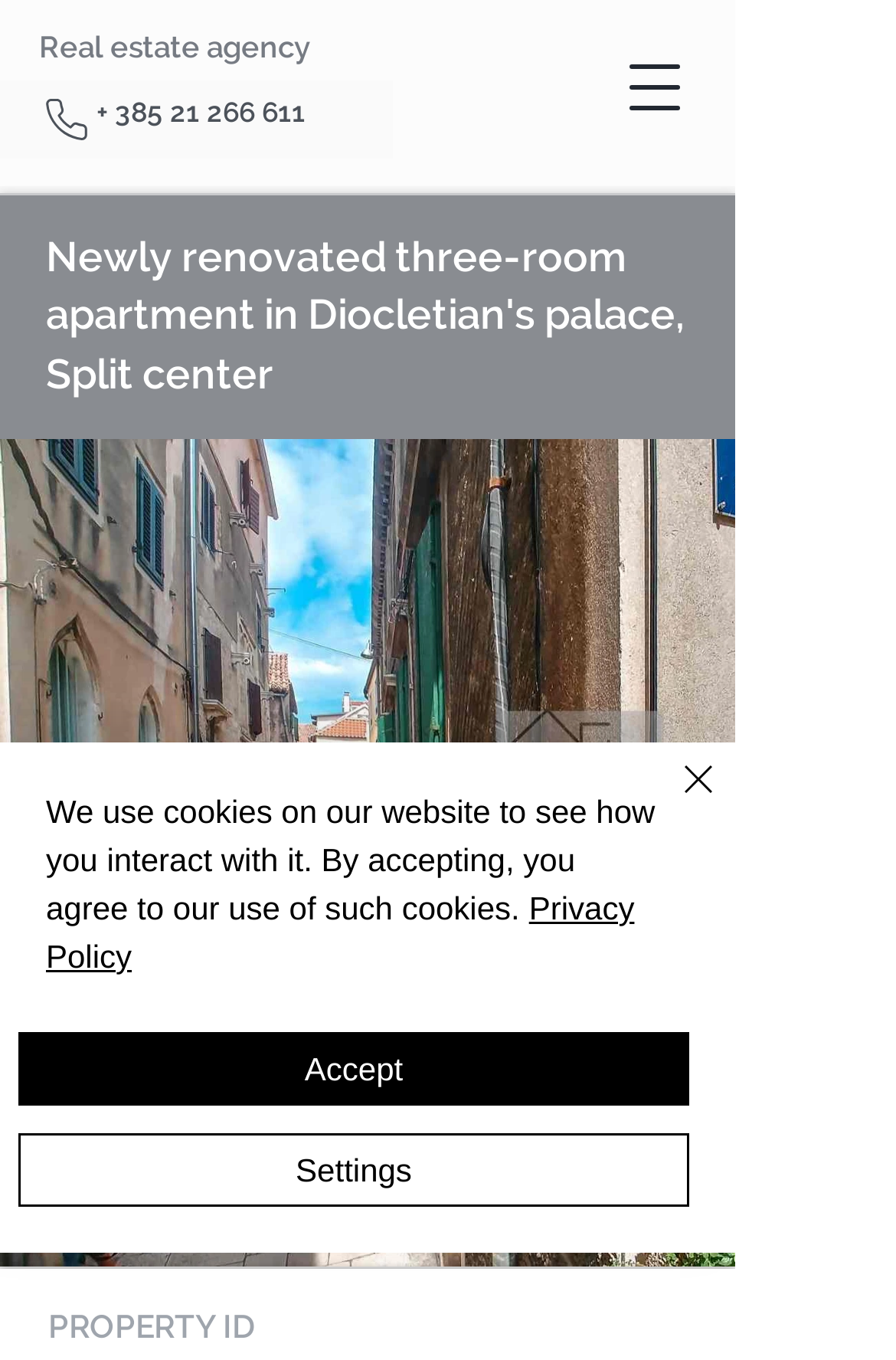Find the bounding box of the UI element described as follows: "Real estate agency".

[0.044, 0.022, 0.346, 0.047]